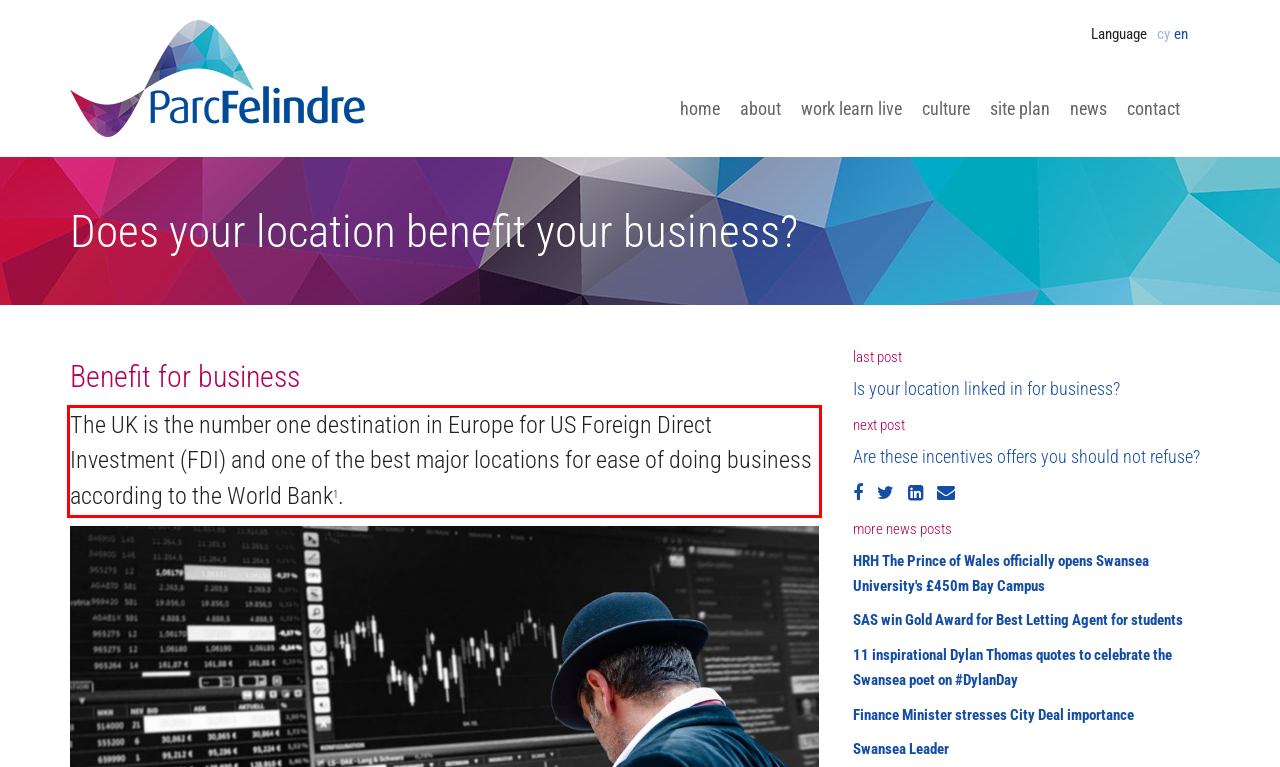Using OCR, extract the text content found within the red bounding box in the given webpage screenshot.

The UK is the number one destination in Europe for US Foreign Direct Investment (FDI) and one of the best major locations for ease of doing business according to the World Bank1.